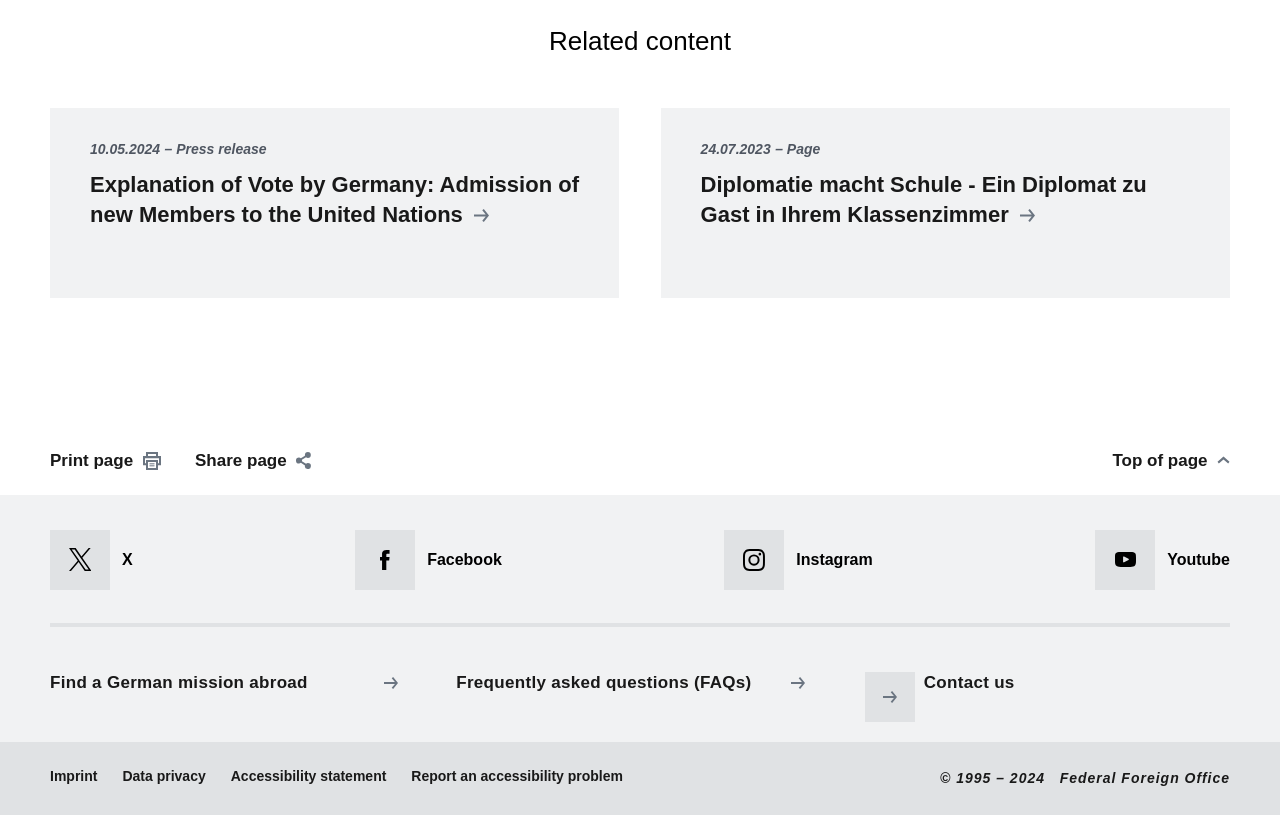Identify the bounding box coordinates of the region I need to click to complete this instruction: "Share the current page".

[0.152, 0.55, 0.243, 0.583]